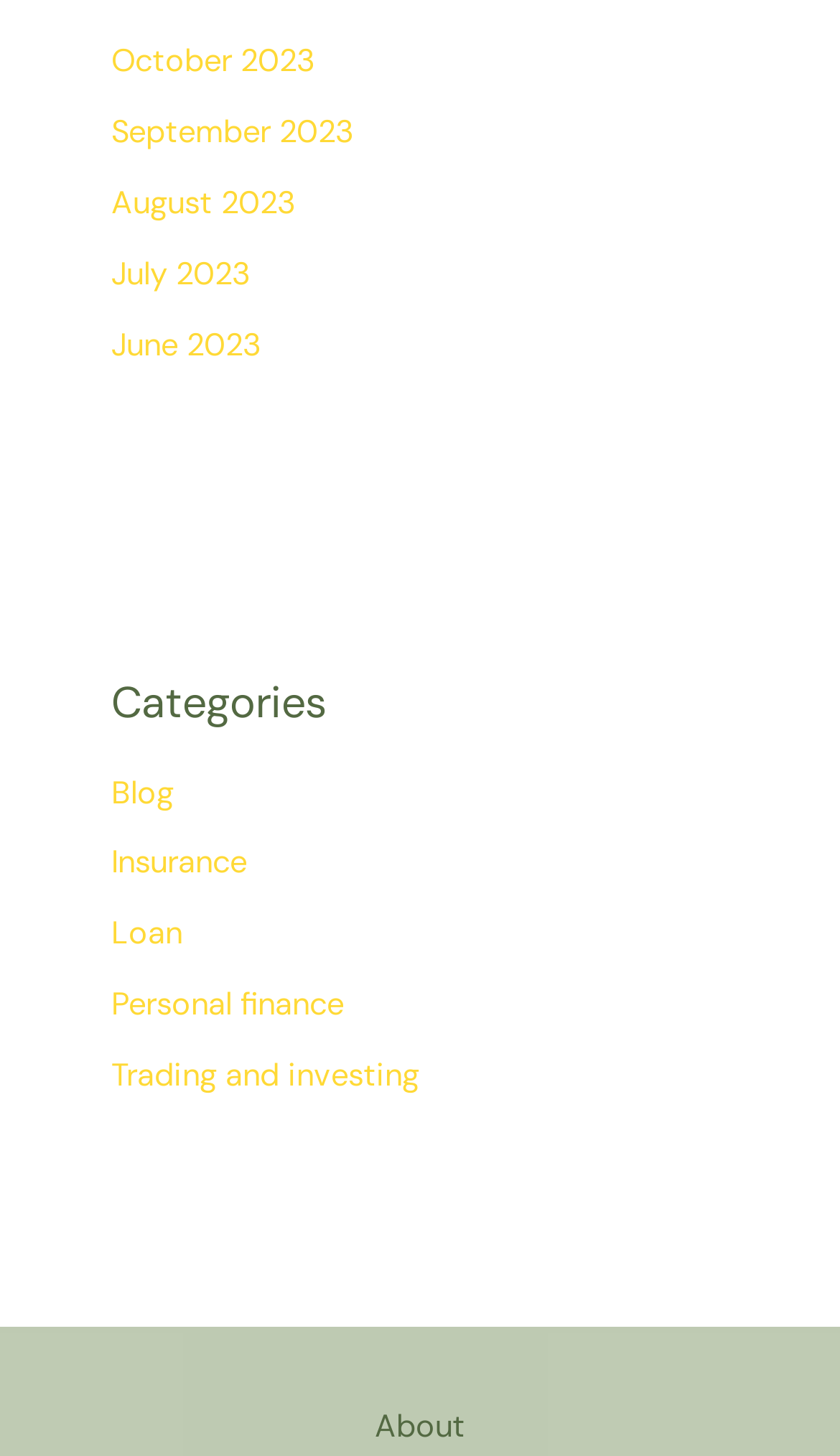Determine the bounding box coordinates for the area that needs to be clicked to fulfill this task: "Go to Blog". The coordinates must be given as four float numbers between 0 and 1, i.e., [left, top, right, bottom].

[0.132, 0.53, 0.207, 0.558]